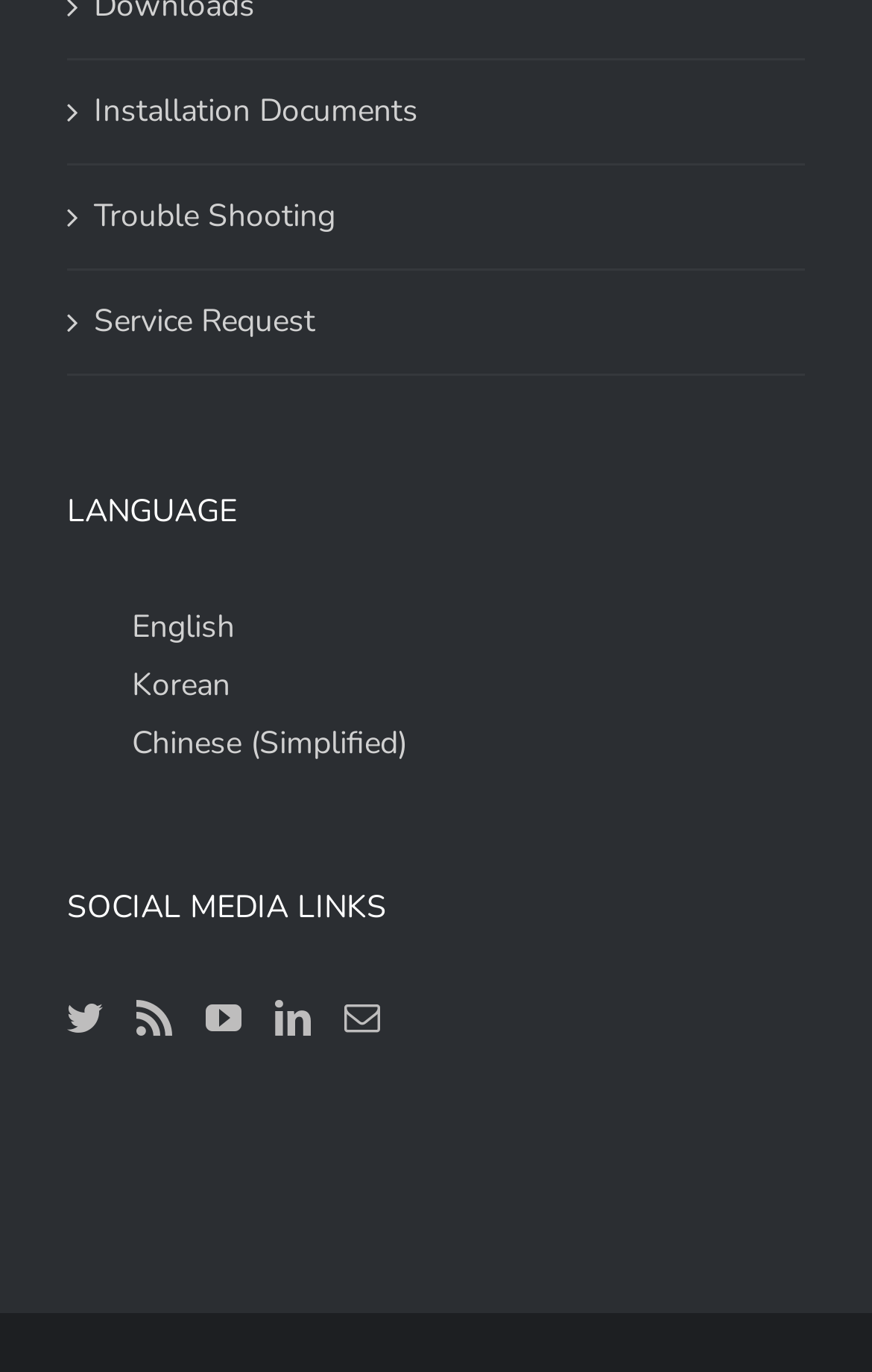Please answer the following query using a single word or phrase: 
What is the vertical order of the main sections?

Installation, Language, Social Media